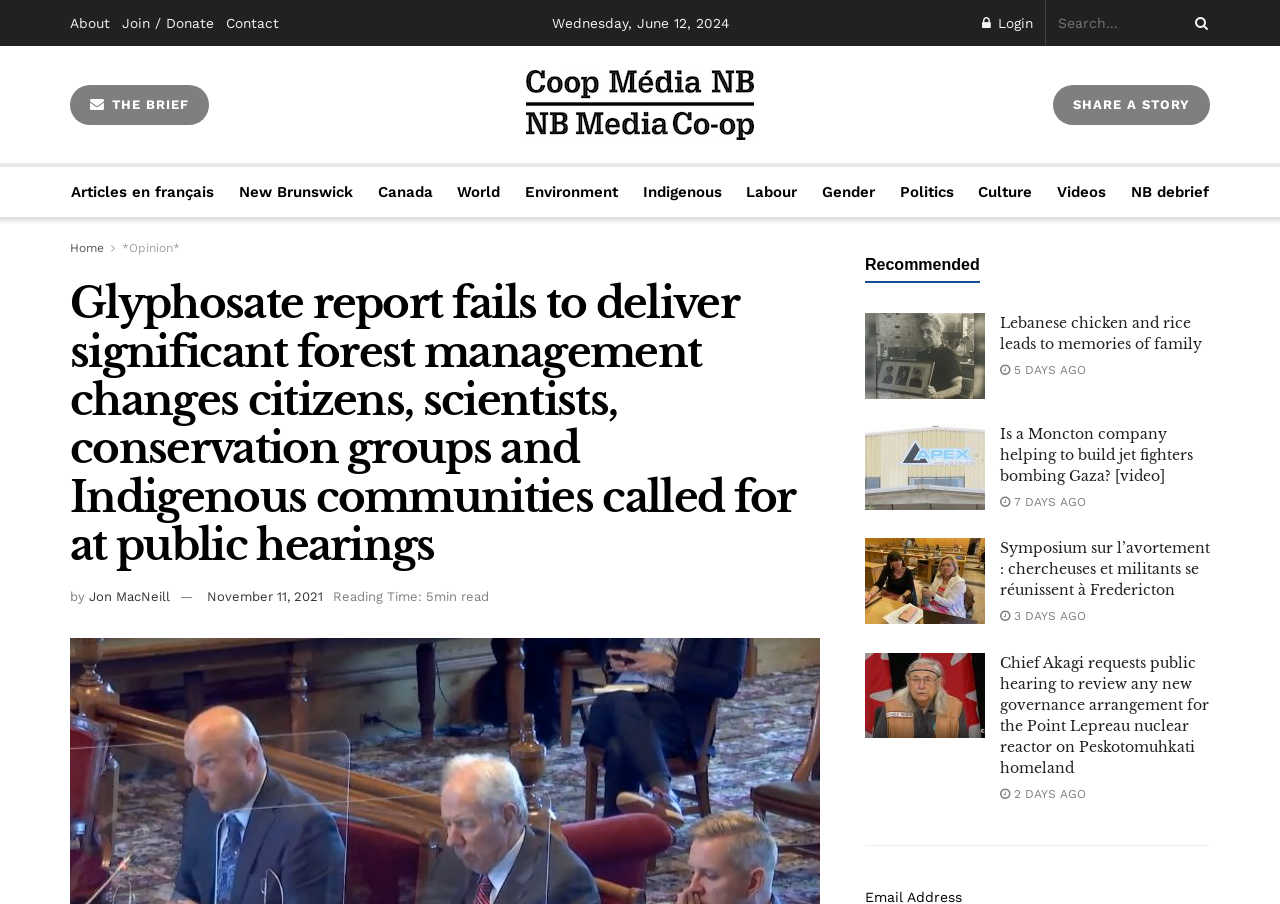Identify the bounding box coordinates for the element you need to click to achieve the following task: "Login to the website". The coordinates must be four float values ranging from 0 to 1, formatted as [left, top, right, bottom].

[0.767, 0.0, 0.807, 0.051]